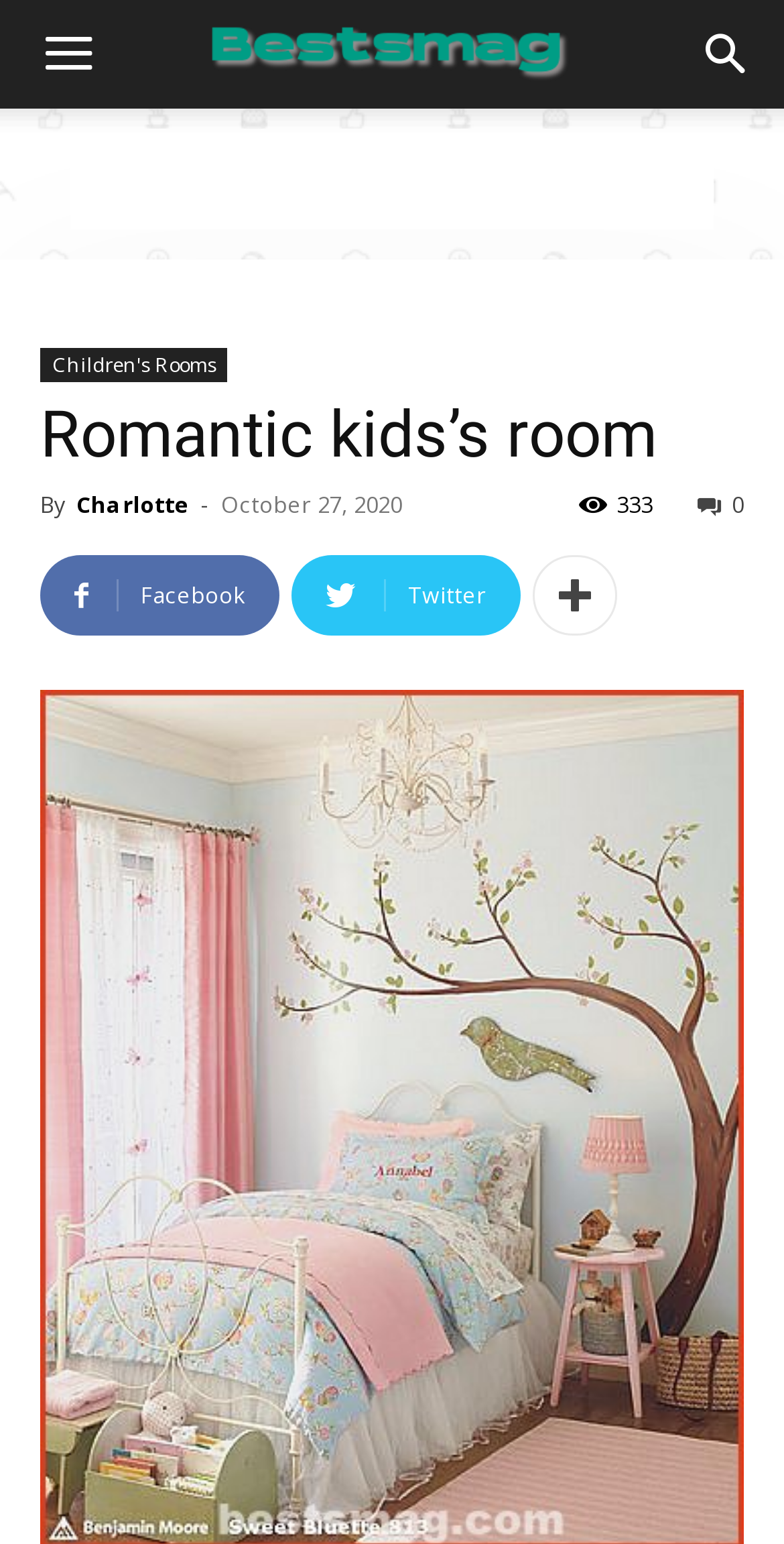How many views does this article have?
Respond to the question with a well-detailed and thorough answer.

The number of views of this article can be found by looking at the header section of the webpage, where it says '333'.